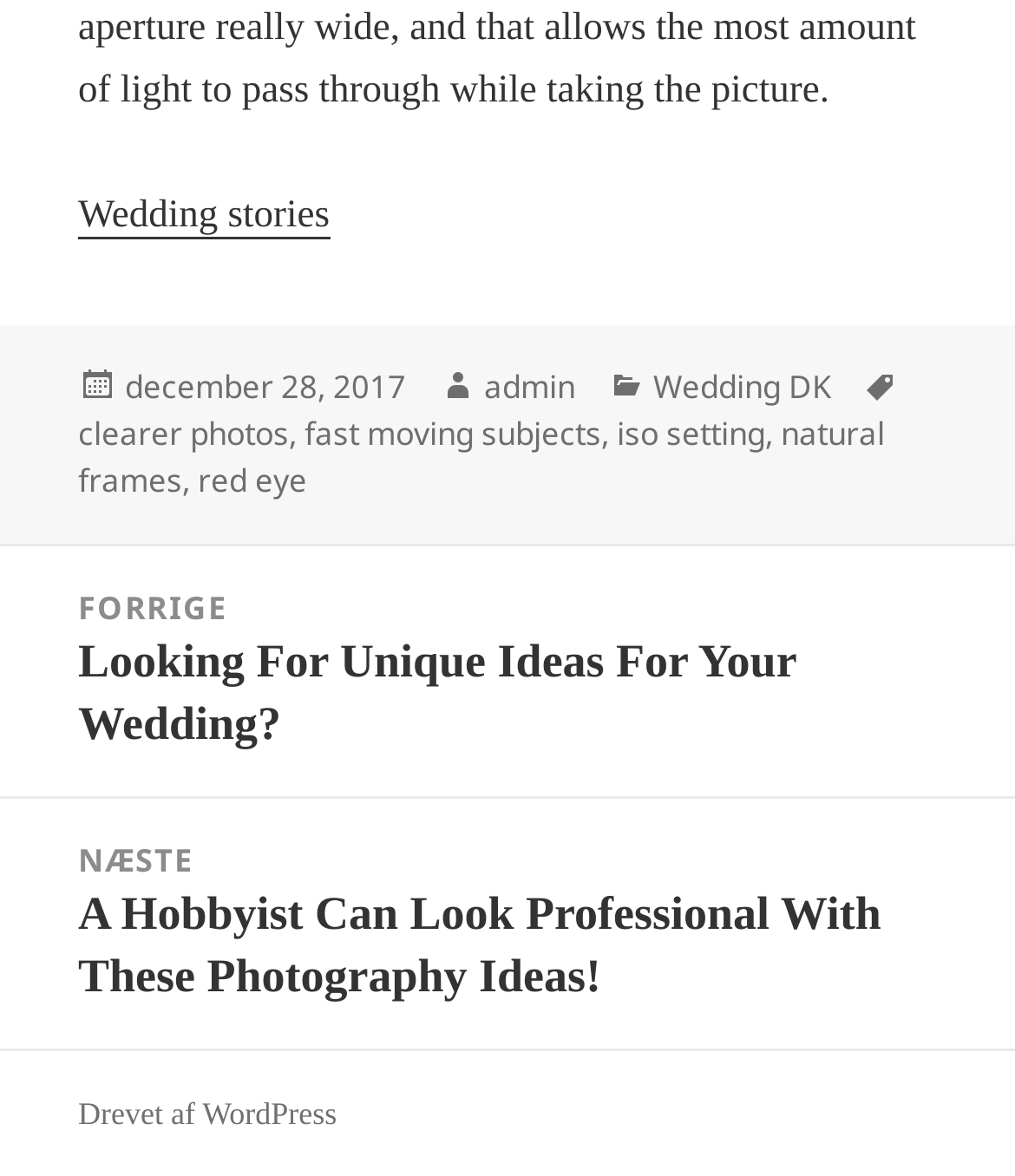Give a one-word or short-phrase answer to the following question: 
How many navigation links are there?

2